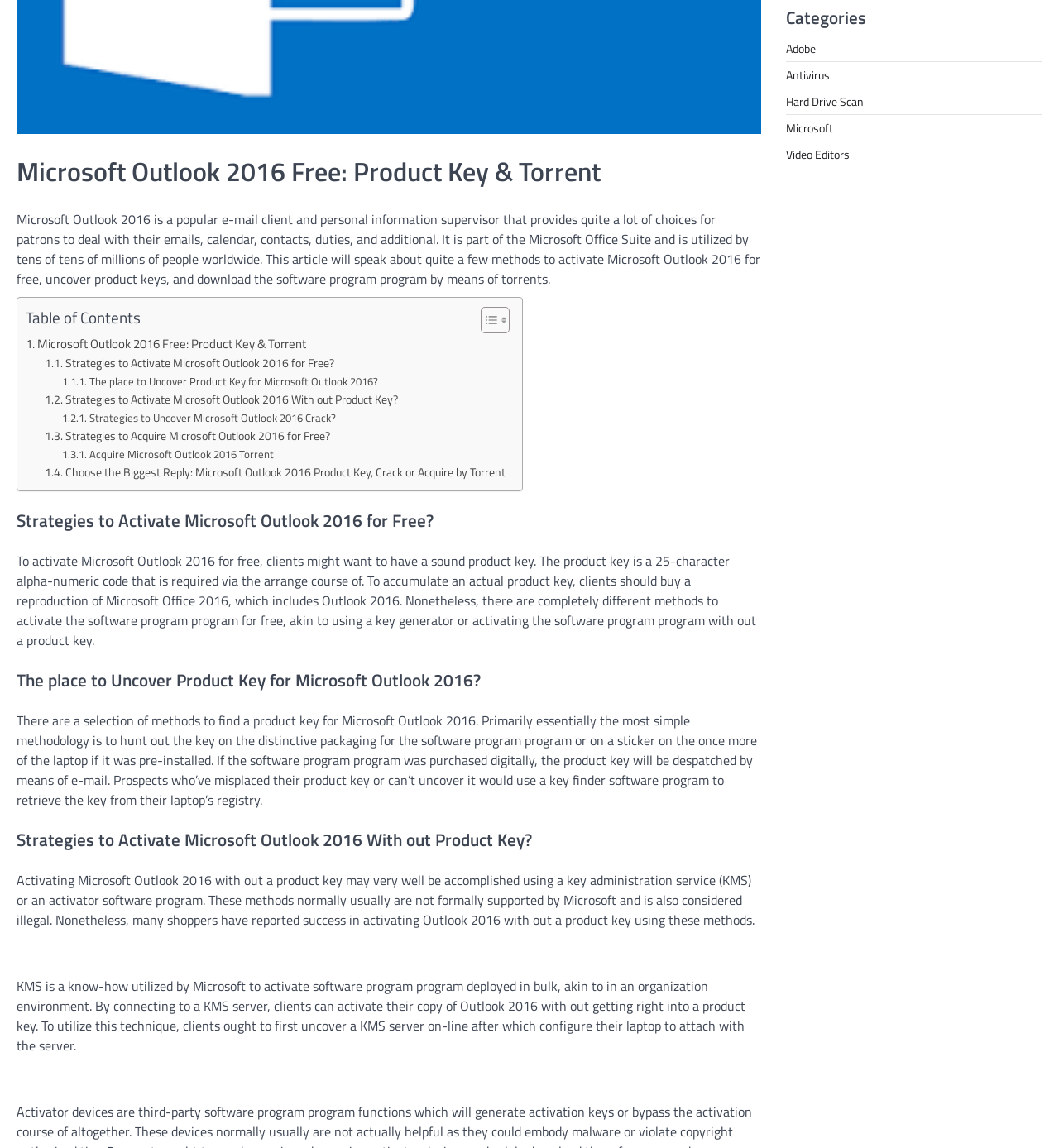Find the bounding box coordinates corresponding to the UI element with the description: "Video Editors". The coordinates should be formatted as [left, top, right, bottom], with values as floats between 0 and 1.

[0.742, 0.126, 0.802, 0.142]